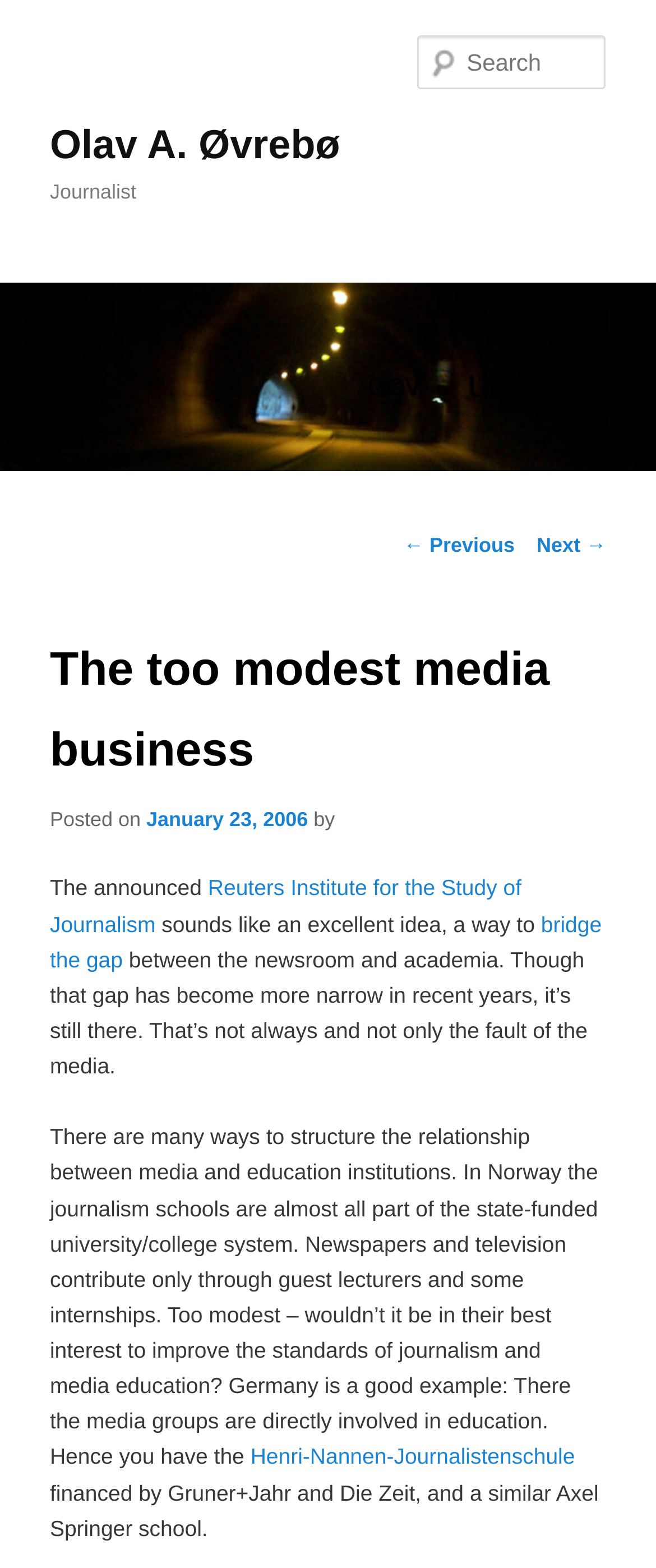Specify the bounding box coordinates of the area to click in order to execute this command: 'Visit Olav A. Øvrebø's homepage'. The coordinates should consist of four float numbers ranging from 0 to 1, and should be formatted as [left, top, right, bottom].

[0.076, 0.078, 0.518, 0.107]